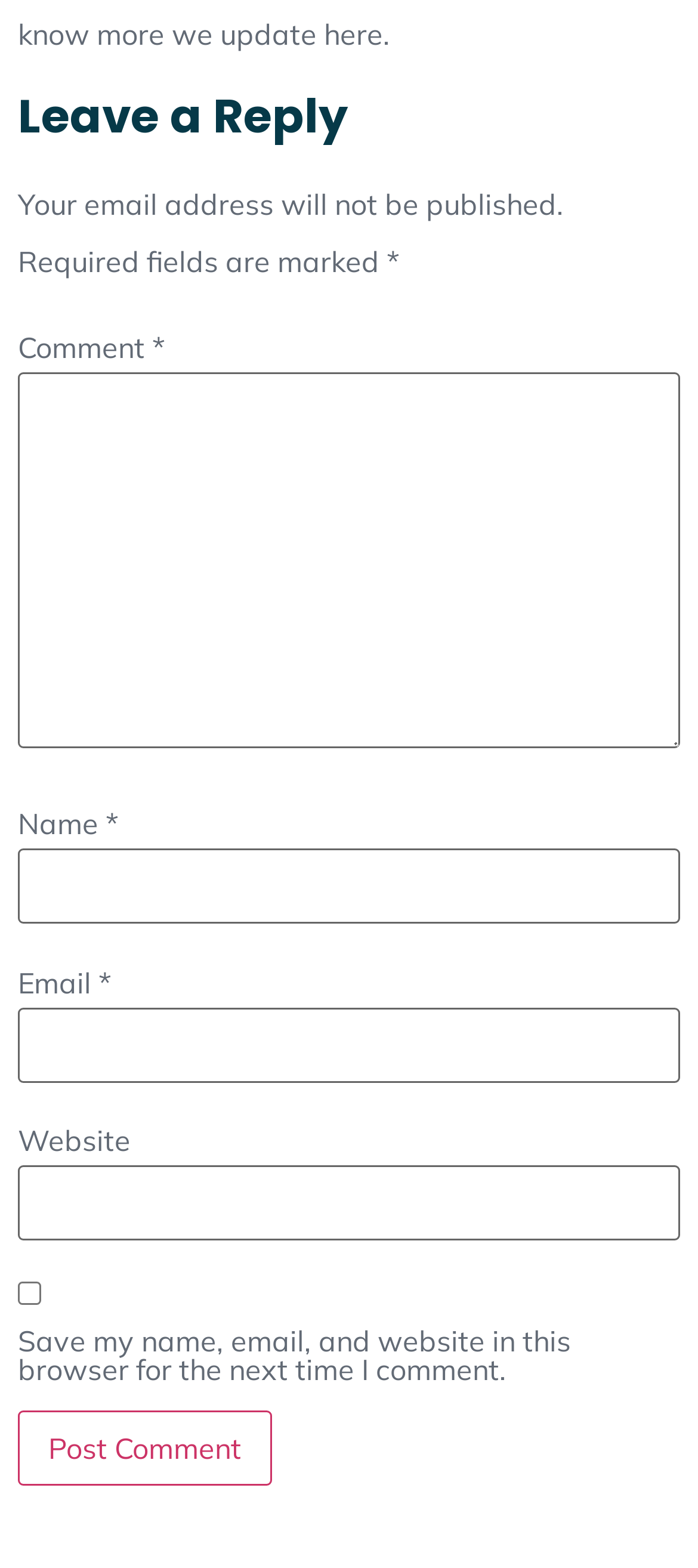Using the information from the screenshot, answer the following question thoroughly:
What is the purpose of the comment section?

The webpage has a heading 'Leave a Reply' and several input fields for users to enter their comments, name, email, and website. This suggests that the purpose of the comment section is to allow users to leave a reply or comment on the webpage's content.